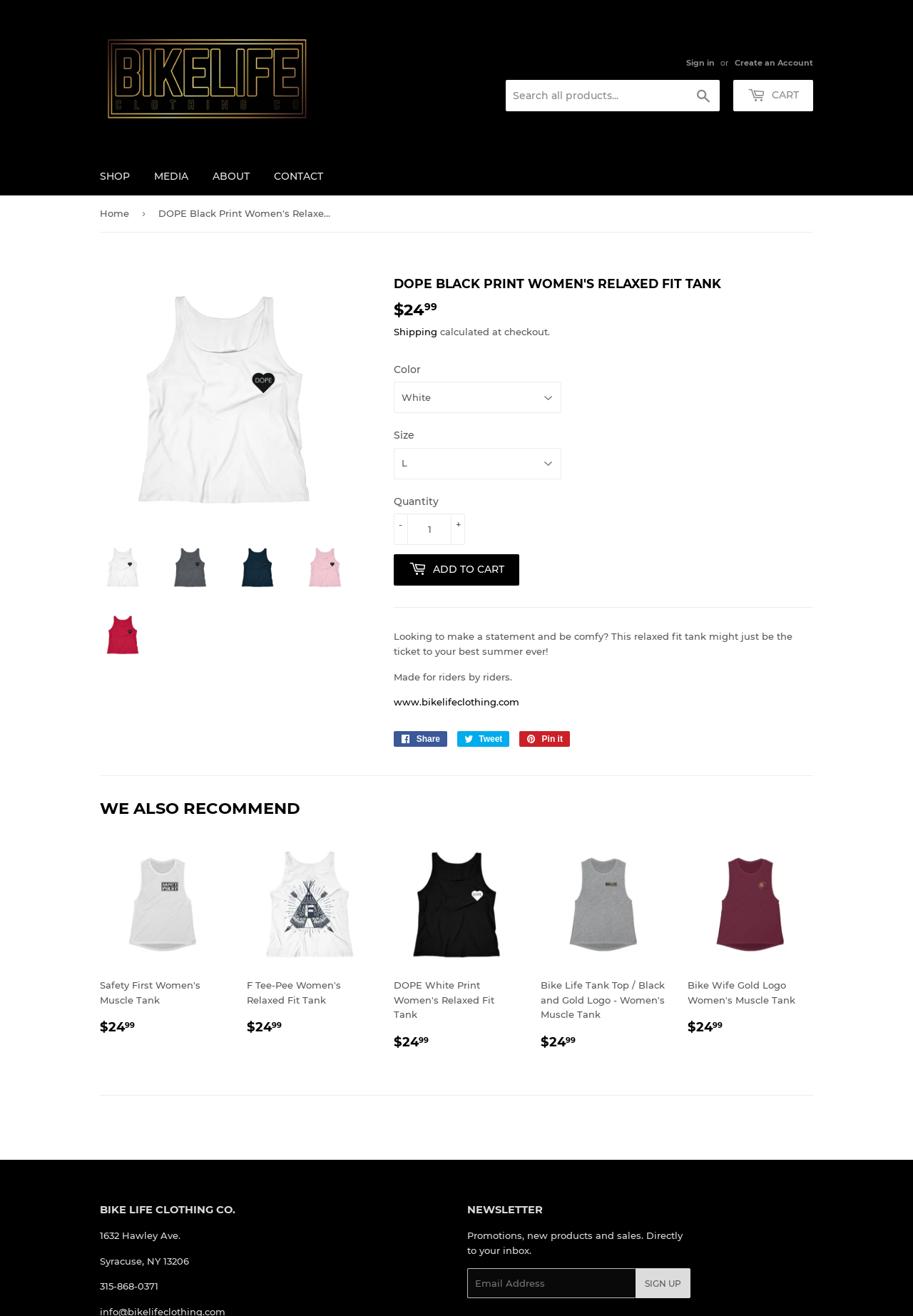Please identify the bounding box coordinates of the element's region that needs to be clicked to fulfill the following instruction: "Share on Facebook". The bounding box coordinates should consist of four float numbers between 0 and 1, i.e., [left, top, right, bottom].

[0.431, 0.556, 0.49, 0.568]